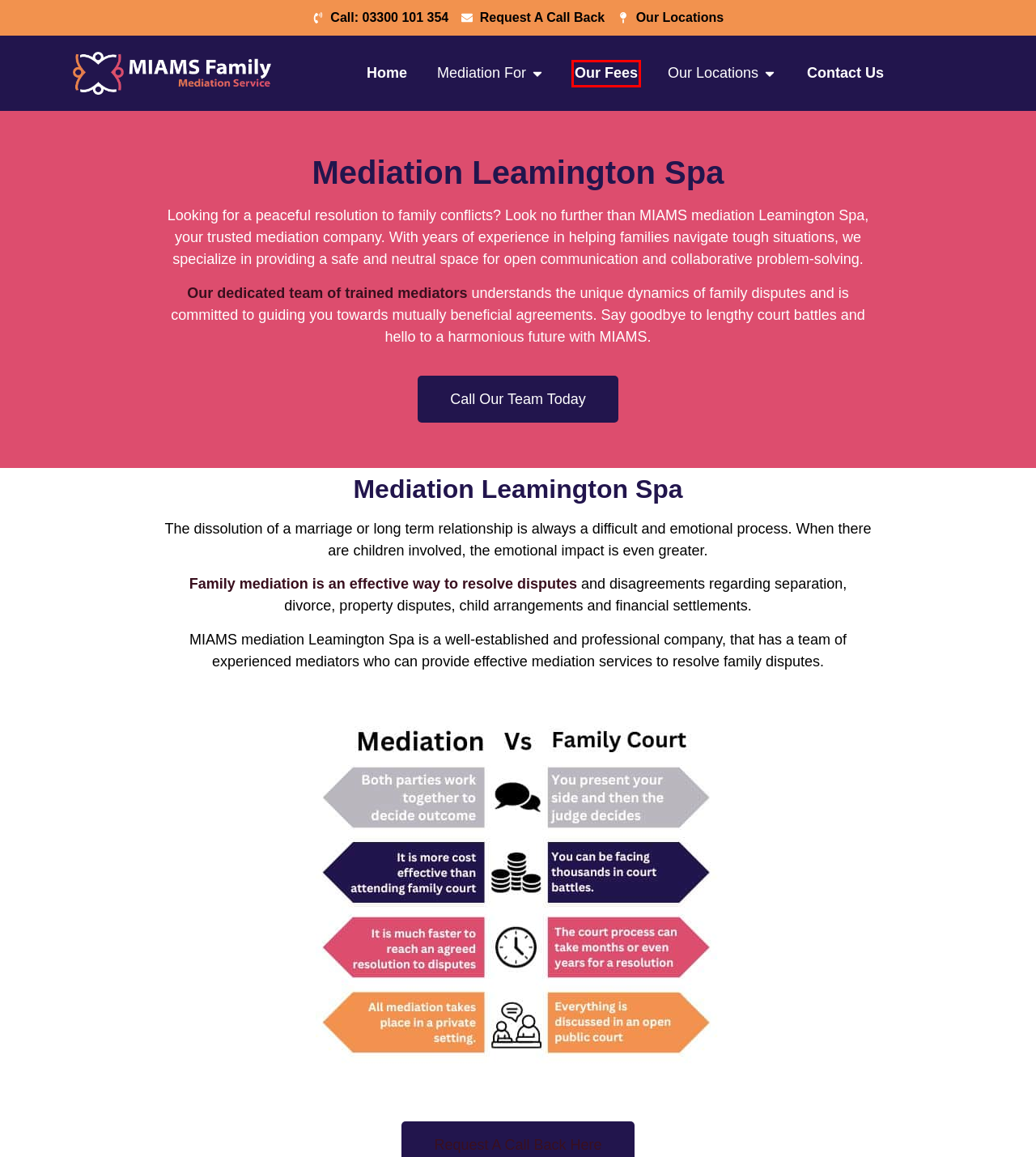You have been given a screenshot of a webpage, where a red bounding box surrounds a UI element. Identify the best matching webpage description for the page that loads after the element in the bounding box is clicked. Options include:
A. MIAMS Family Mediation Voucher Scheme
B. Parental Plan Guide - MIAM {Name] Newcastle Under Lyme
C. Family Mediation Costs Speak to MIAMS Local Mediators Fees
D. MIAMS Locations - Nationwide Mediation Service
E. Contact MIAMS [NAME} Speak to our Mediators
F. MIAMS - Disputes Over Children: Contact, Access, Visitation
G. Call MIAMS Family Mediation
H. Legal Aid Mediation - MIAMS

C